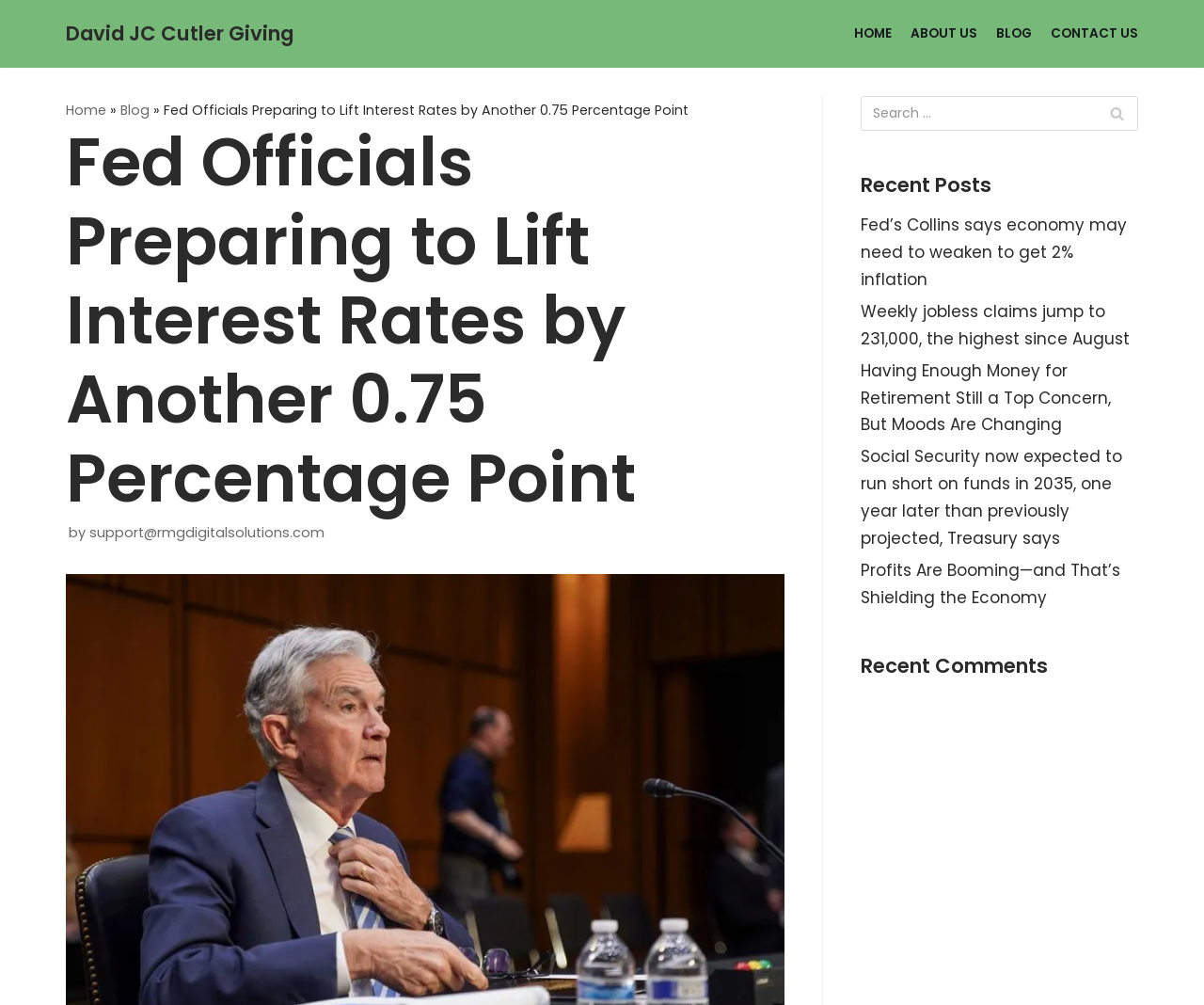Identify the bounding box coordinates of the clickable region necessary to fulfill the following instruction: "Read recent post about Fed’s Collins says economy may need to weaken to get 2% inflation". The bounding box coordinates should be four float numbers between 0 and 1, i.e., [left, top, right, bottom].

[0.715, 0.213, 0.936, 0.289]